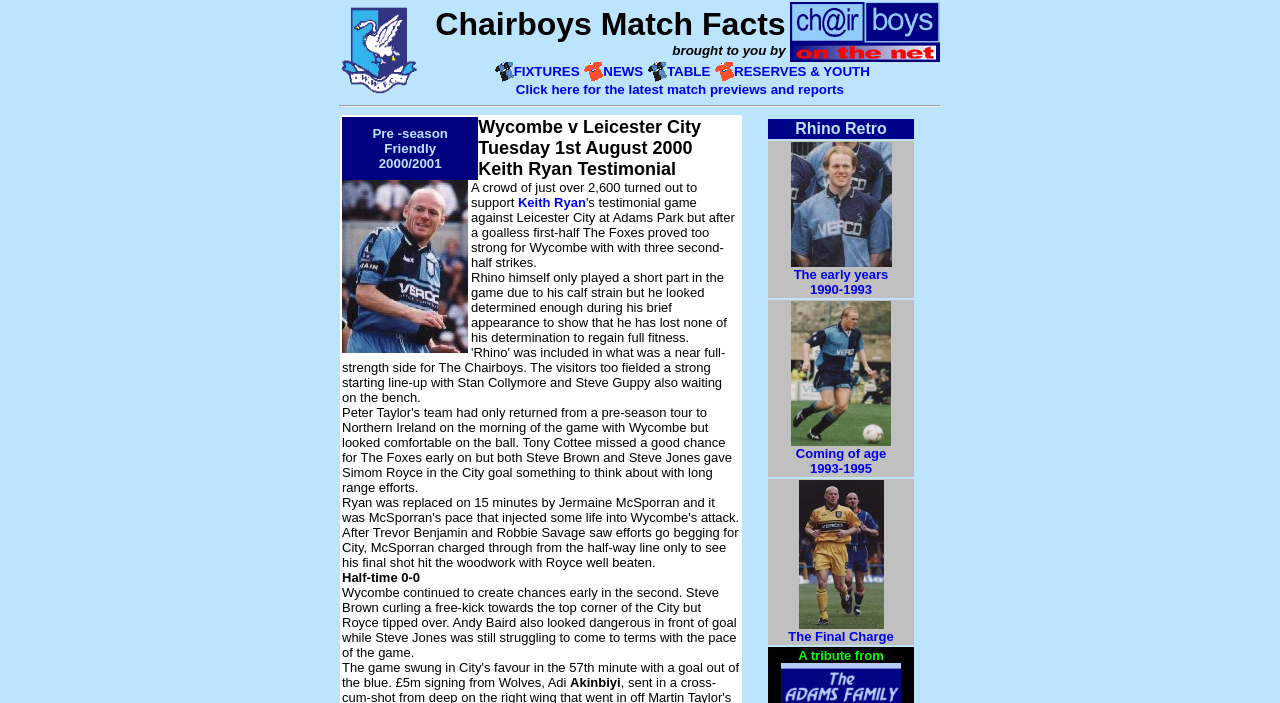Please determine the bounding box coordinates of the element's region to click for the following instruction: "Click on the link to view Keith Ryan's profile".

[0.405, 0.277, 0.458, 0.299]